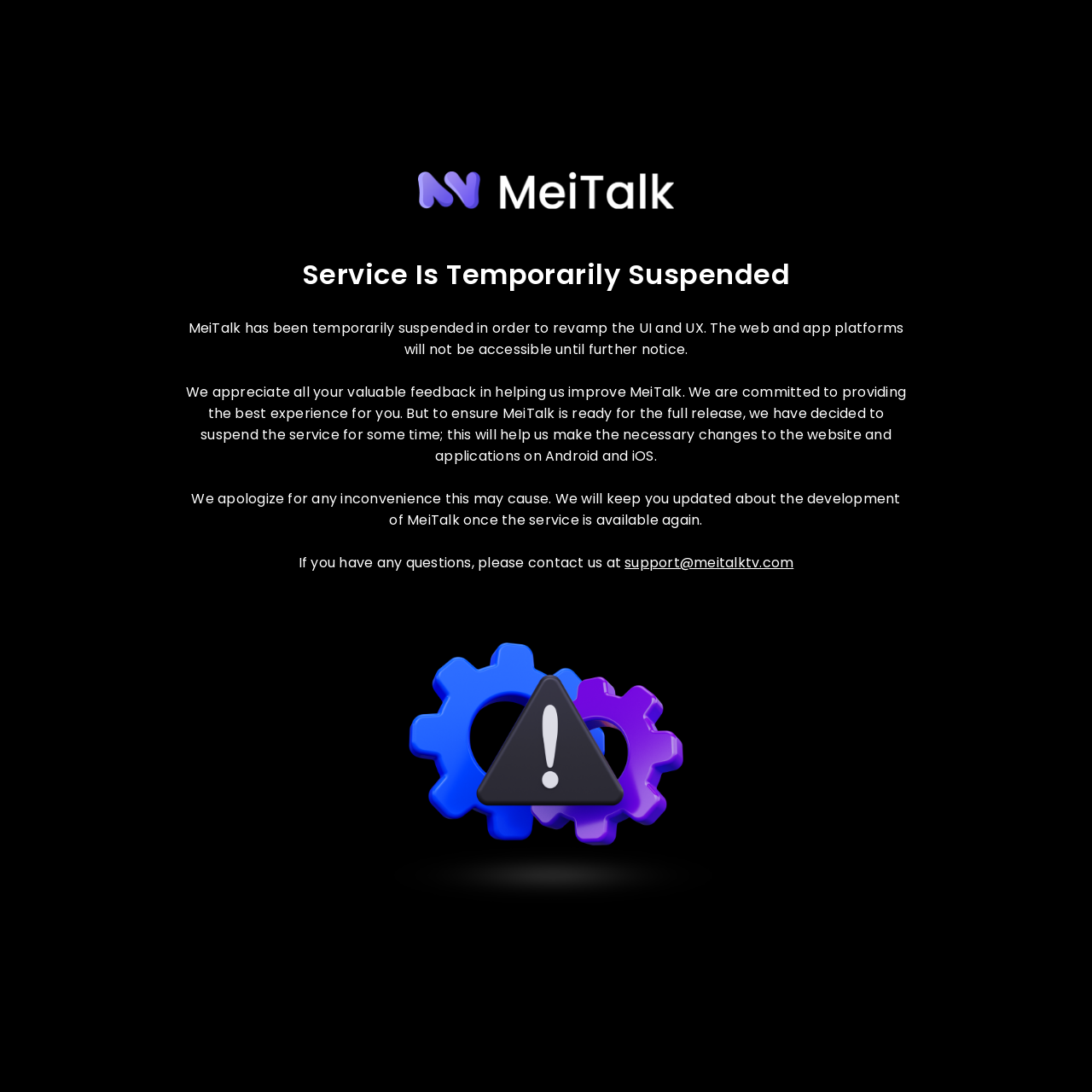Show the bounding box coordinates for the HTML element as described: "support@meitalktv.com".

[0.572, 0.506, 0.727, 0.524]